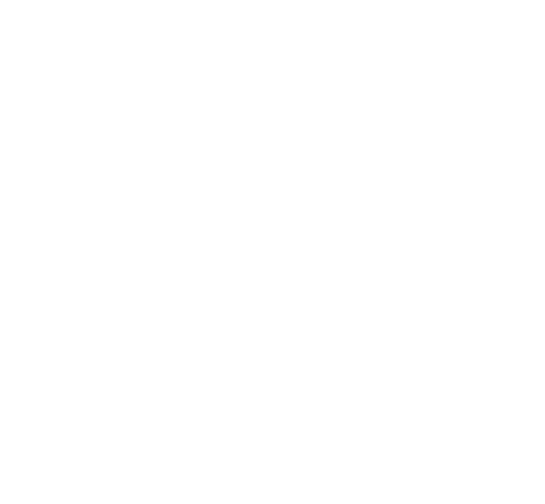Thoroughly describe the content and context of the image.

The image features a stylized representation of a modern outdoor dining table, known as the "Point Table." This design showcases a sleek silhouette with geometric shapes, focusing on minimalism while ensuring it complements various outdoor settings. Crafted from durable powder-coated metal, the table is weather-resistant, making it an ideal choice for outdoor use. Its elegant design is aimed at creating a cohesive and stylish outdoor seating area, embodying both functionality and aesthetic appeal. The image encapsulates the essence of contemporary outdoor furniture, highlighting the intersection of style and practicality.